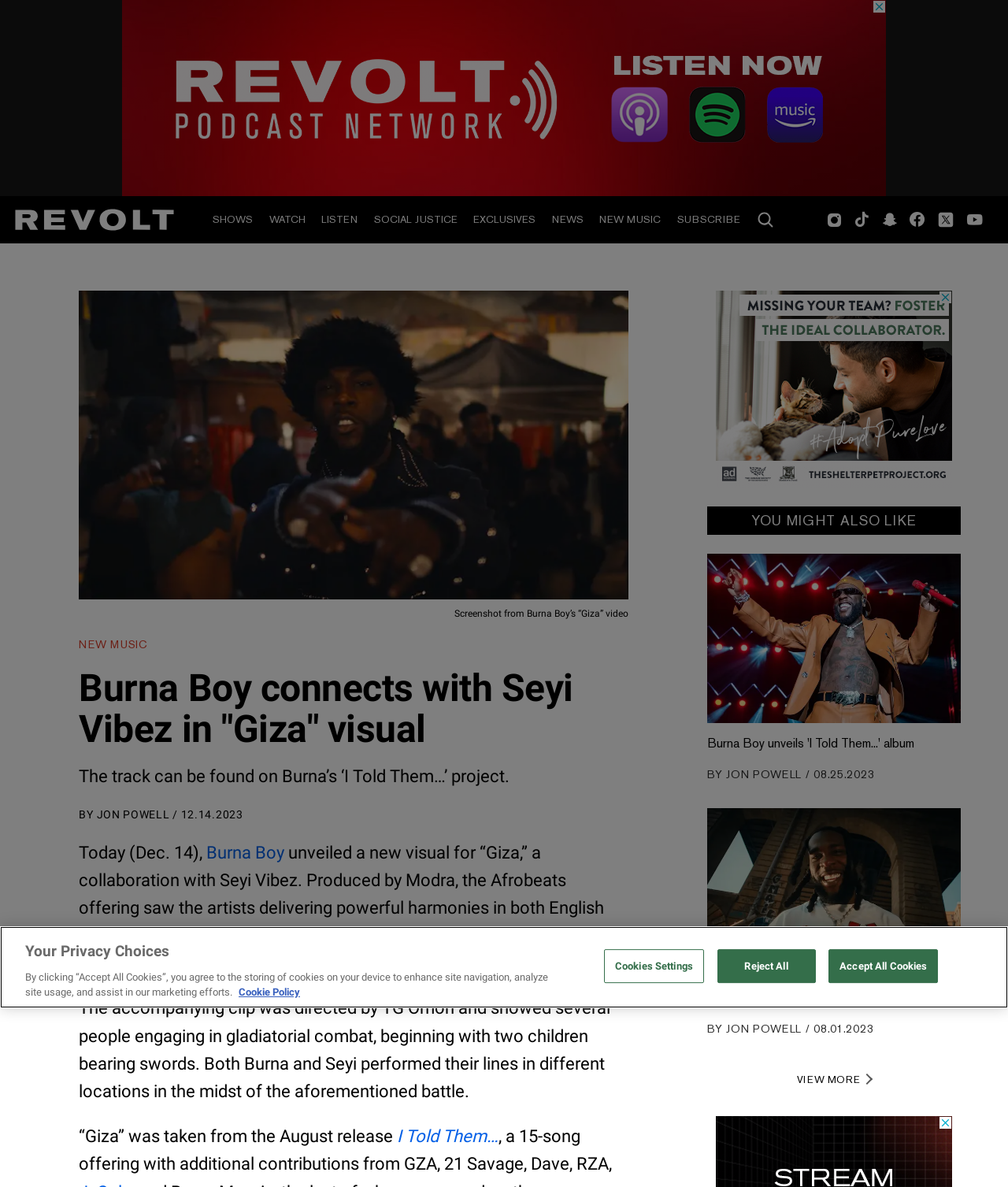Identify the bounding box coordinates of the region that needs to be clicked to carry out this instruction: "Go to Admin page". Provide these coordinates as four float numbers ranging from 0 to 1, i.e., [left, top, right, bottom].

None